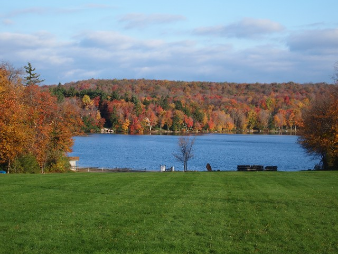Create a vivid and detailed description of the image.

The image captures a tranquil lake surrounded by a stunning landscape, especially vibrant during the autumn season. The foreground features a lush green lawn that gently slopes down to the water's edge. In the background, the lake reflects a clear blue sky adorned with fluffy white clouds, while the opposite shore showcases a rich tapestry of fall foliage—brilliant oranges, reds, and yellows fill the trees, creating a picturesque scene. This serene setting embodies the beauty of nature, inviting visitors to pause and appreciate the lasting memories that such idyllic locales inspire.